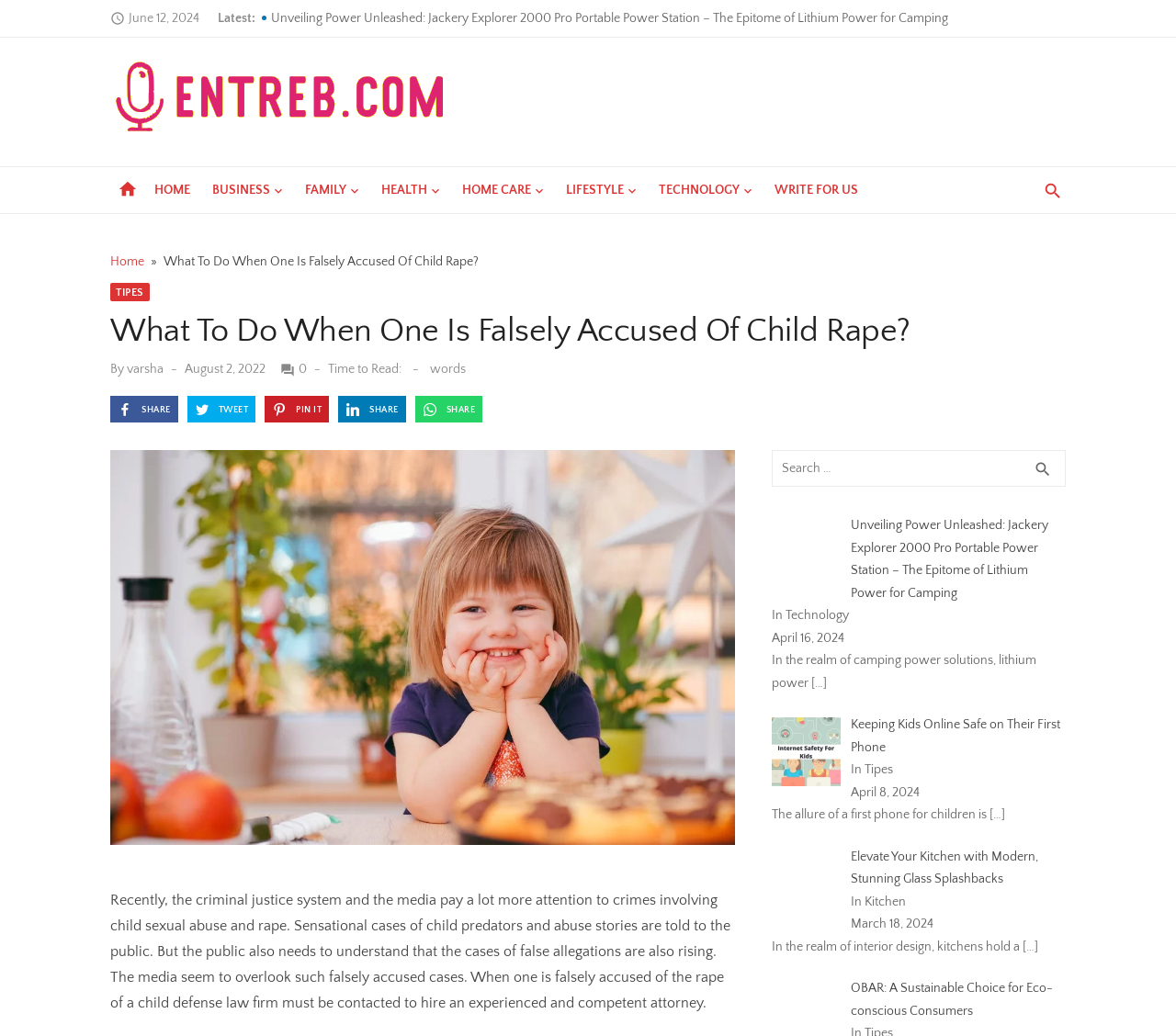Use a single word or phrase to answer the question:
What is the position of the search bar on the webpage?

bottom right